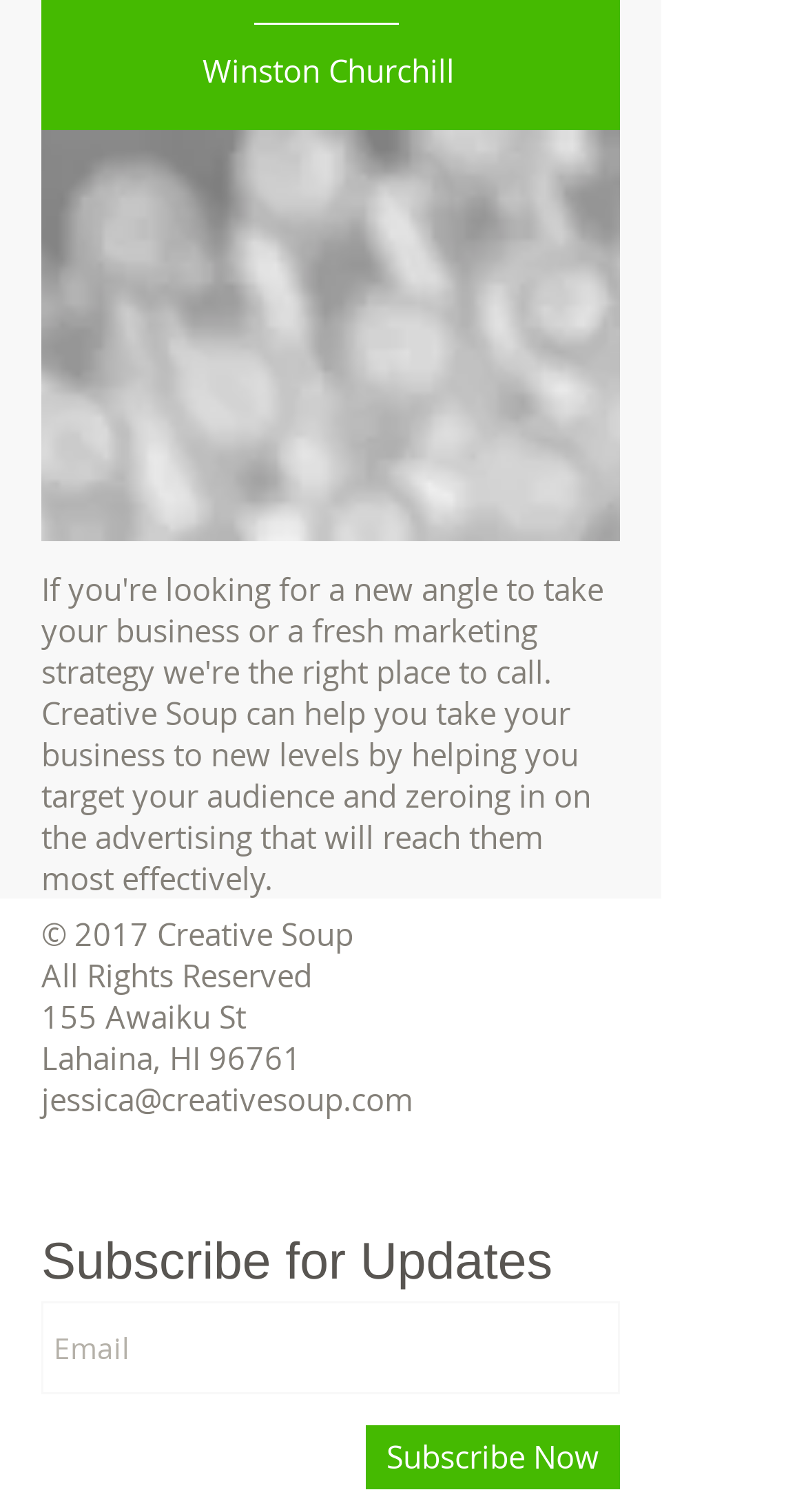What is the email address provided for contact?
We need a detailed and meticulous answer to the question.

I found a link element with the text 'jessica@creativesoup.com' and bounding box coordinates [0.051, 0.713, 0.513, 0.74], which is likely an email address for contact purposes.